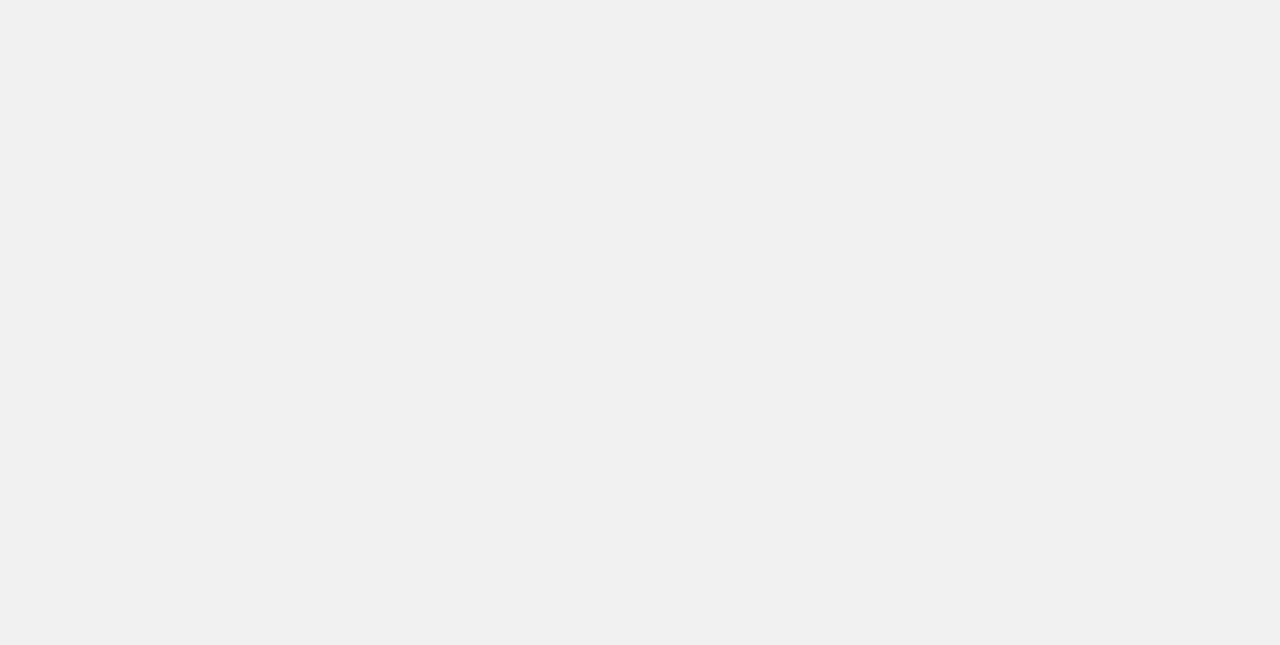Determine the bounding box coordinates for the clickable element to execute this instruction: "Click on the link 'science'". Provide the coordinates as four float numbers between 0 and 1, i.e., [left, top, right, bottom].

[0.793, 0.678, 0.837, 0.714]